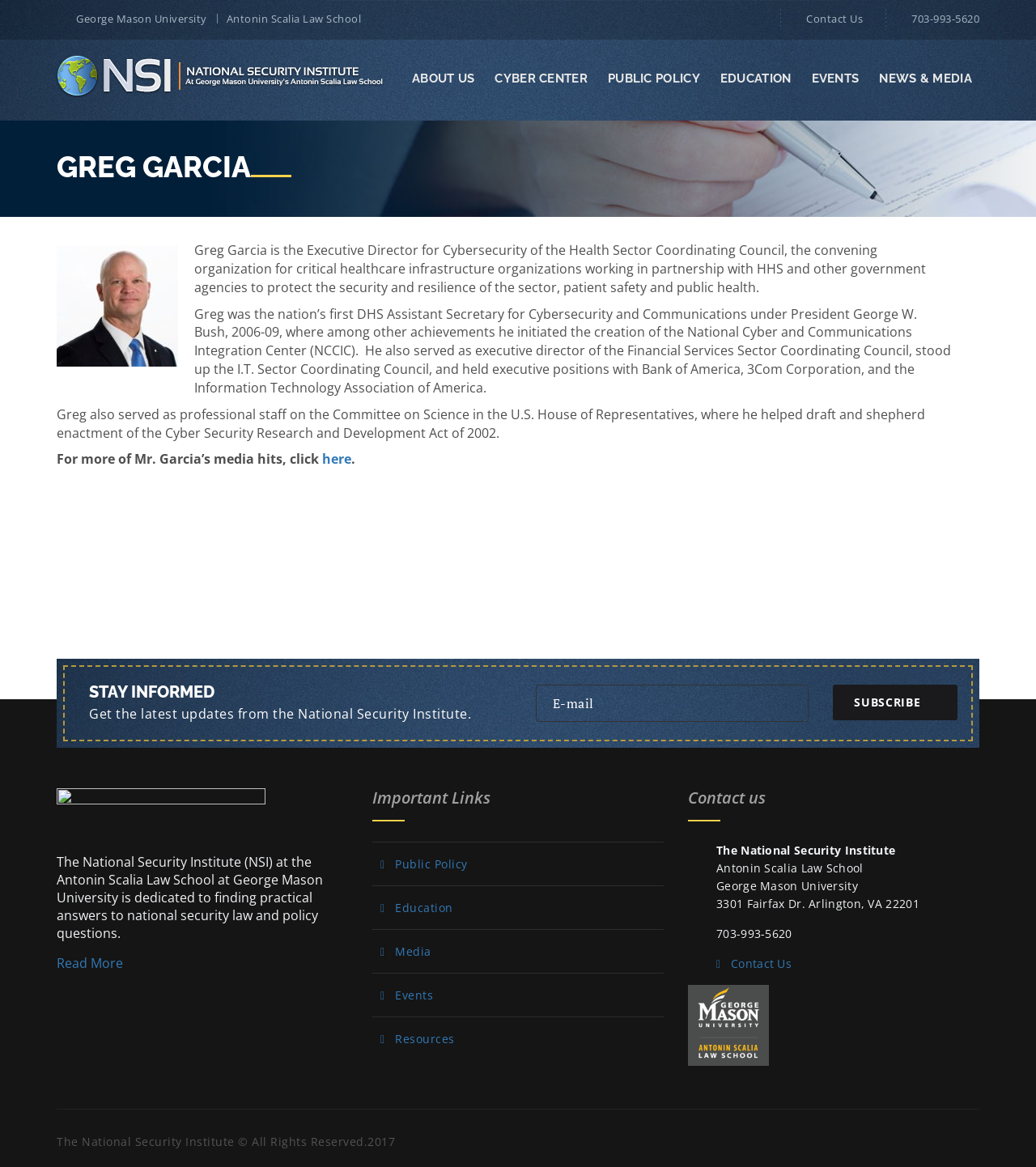Based on the image, please respond to the question with as much detail as possible:
What is the purpose of the National Security Institute?

The webpage has a paragraph stating that 'The National Security Institute (NSI) at the Antonin Scalia Law School at George Mason University is dedicated to finding practical answers to national security law and policy questions', which indicates the purpose of the National Security Institute.